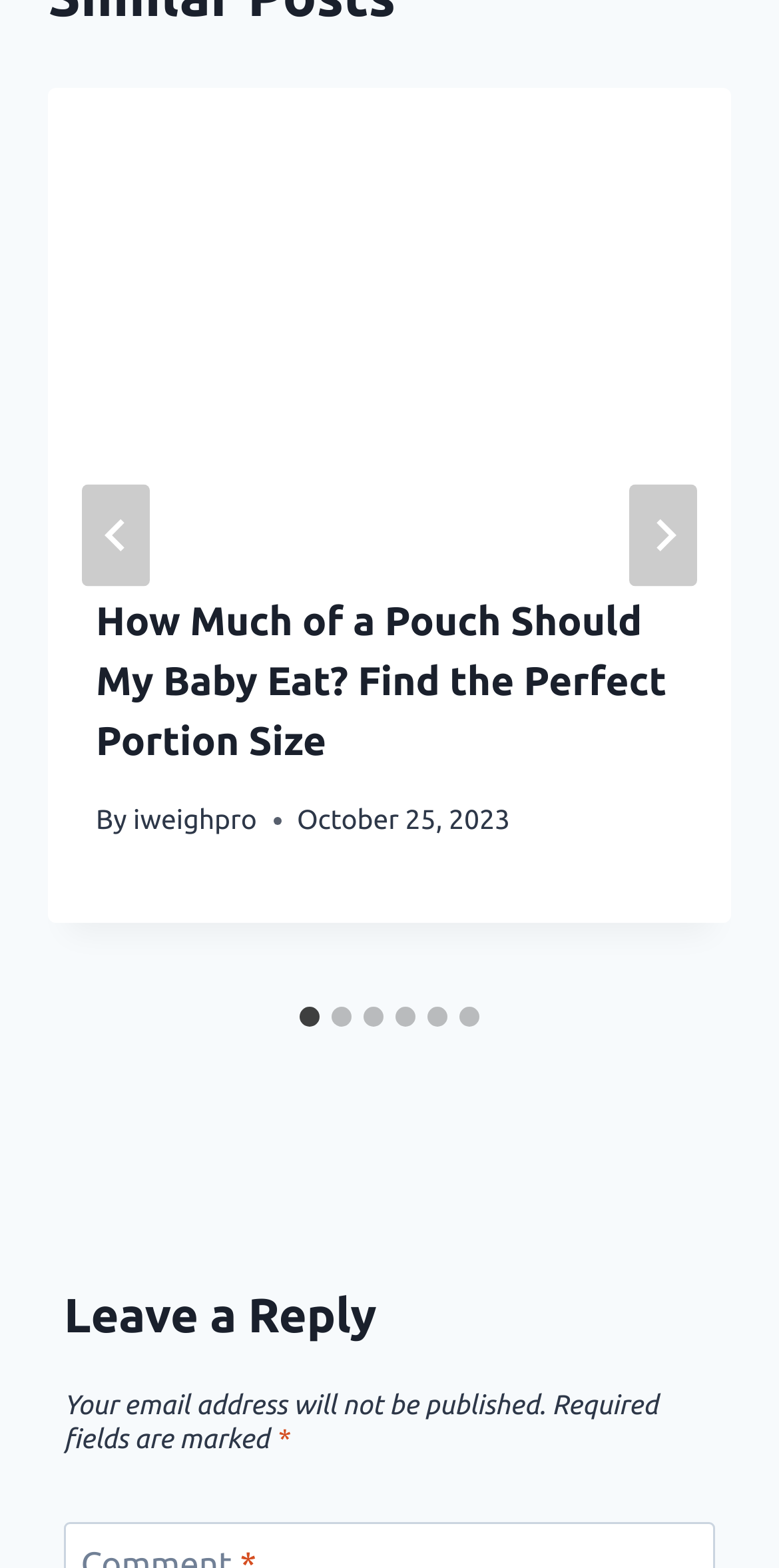Predict the bounding box coordinates for the UI element described as: "aria-label="Go to slide 1"". The coordinates should be four float numbers between 0 and 1, presented as [left, top, right, bottom].

[0.385, 0.643, 0.41, 0.655]